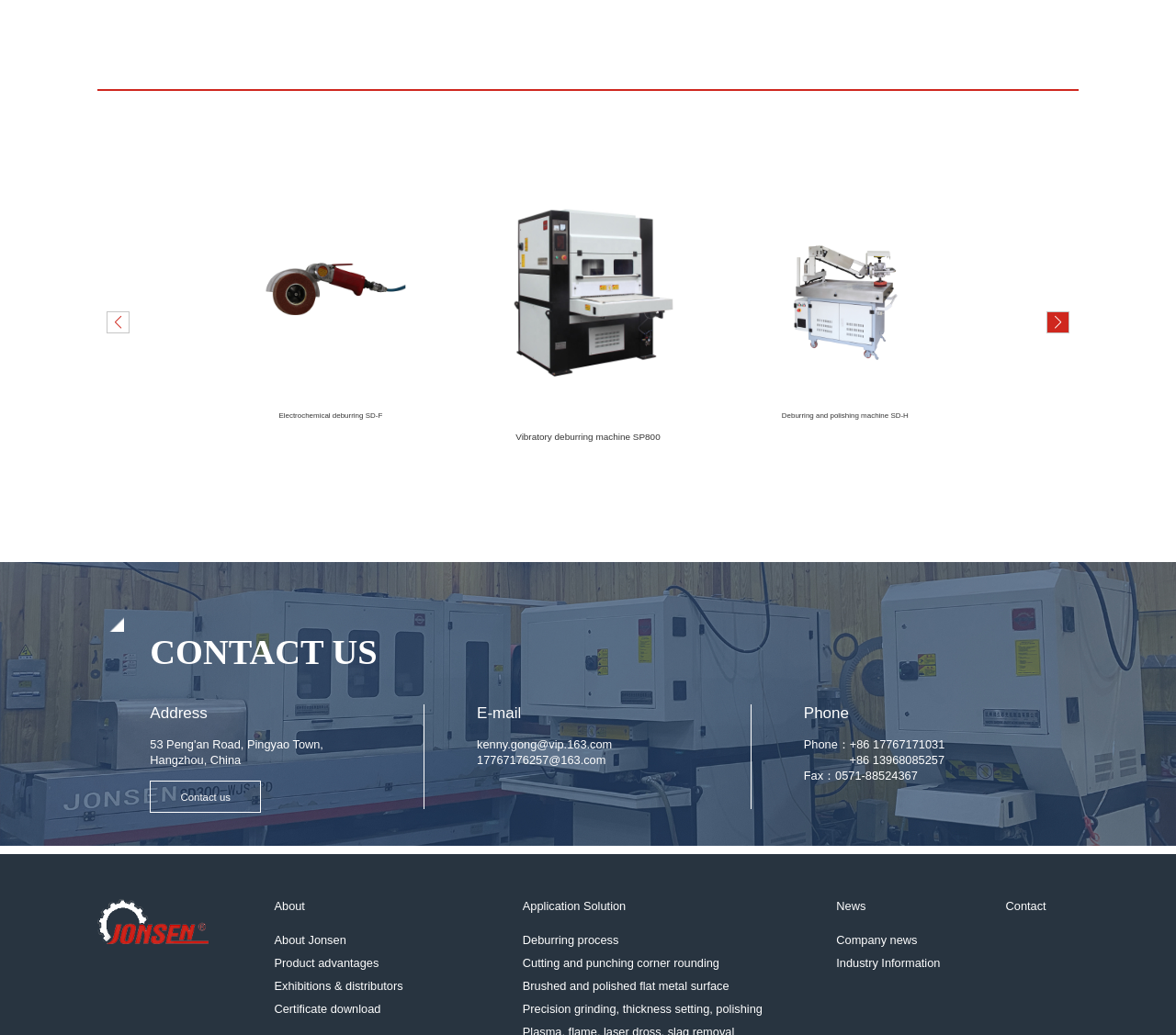Kindly determine the bounding box coordinates for the clickable area to achieve the given instruction: "Learn about deburring process".

[0.444, 0.901, 0.656, 0.915]